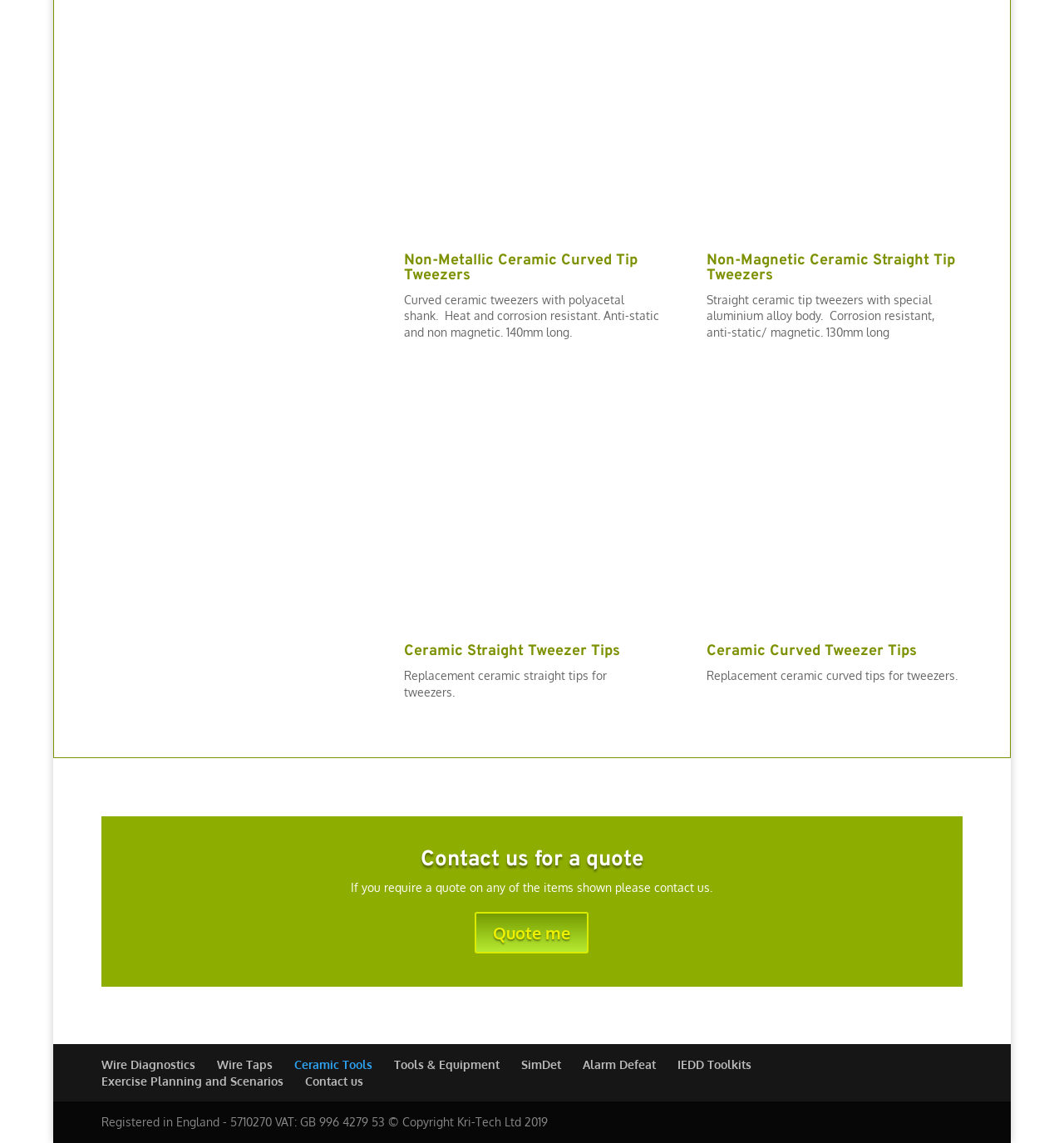Locate the bounding box coordinates for the element described below: "Quote me". The coordinates must be four float values between 0 and 1, formatted as [left, top, right, bottom].

[0.446, 0.798, 0.554, 0.834]